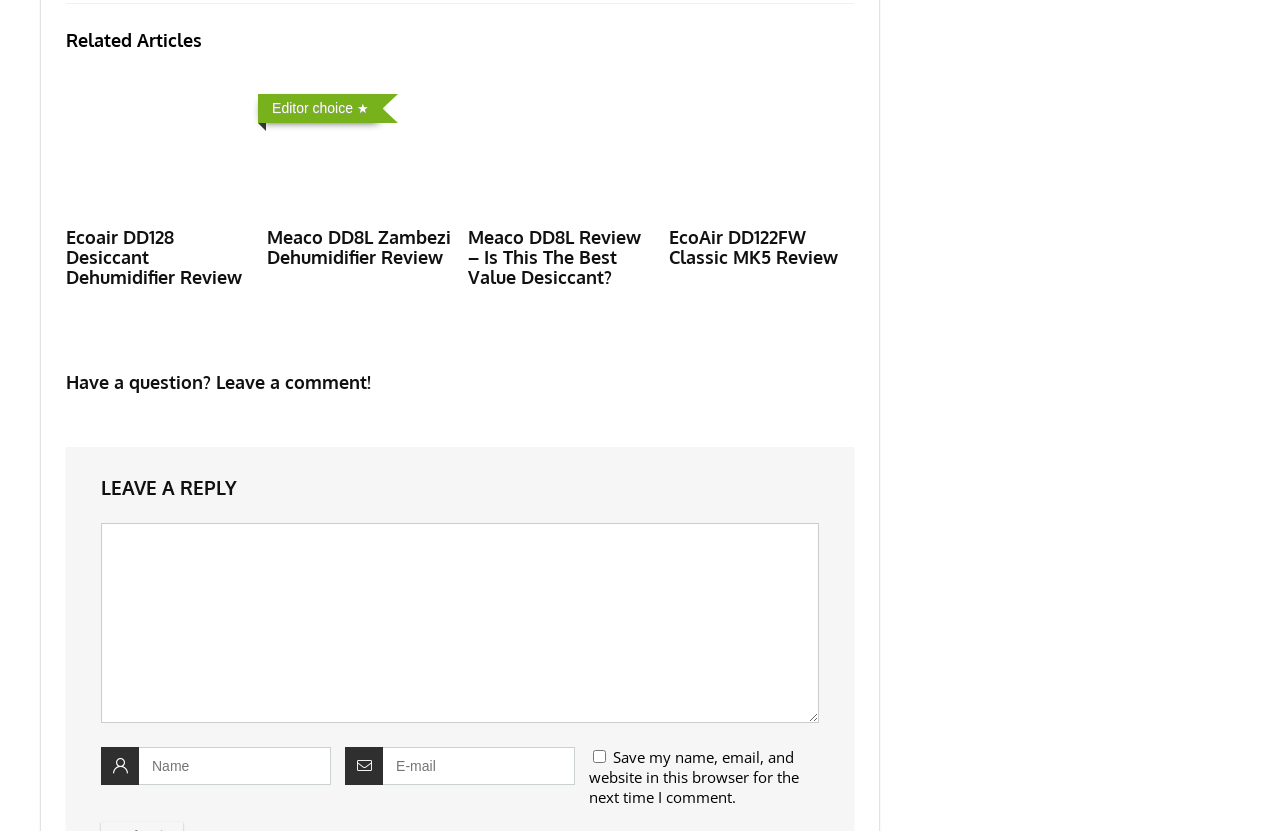Identify the coordinates of the bounding box for the element described below: "EcoAir DD122FW Classic MK5 Review". Return the coordinates as four float numbers between 0 and 1: [left, top, right, bottom].

[0.523, 0.272, 0.655, 0.323]